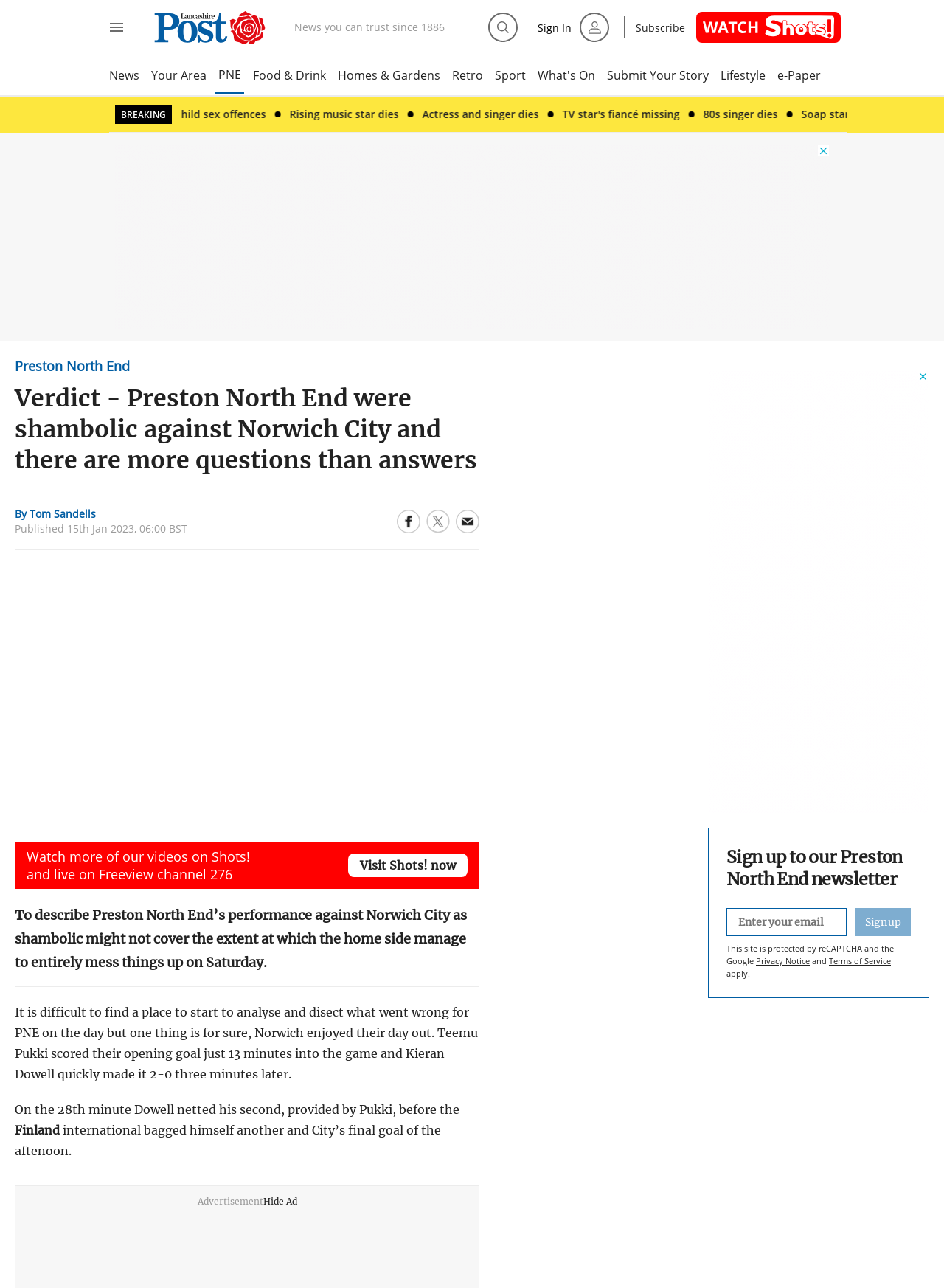Find the bounding box of the UI element described as: "Footballer admits child sex offences". The bounding box coordinates should be given as four float values between 0 and 1, i.e., [left, top, right, bottom].

[0.217, 0.075, 0.41, 0.103]